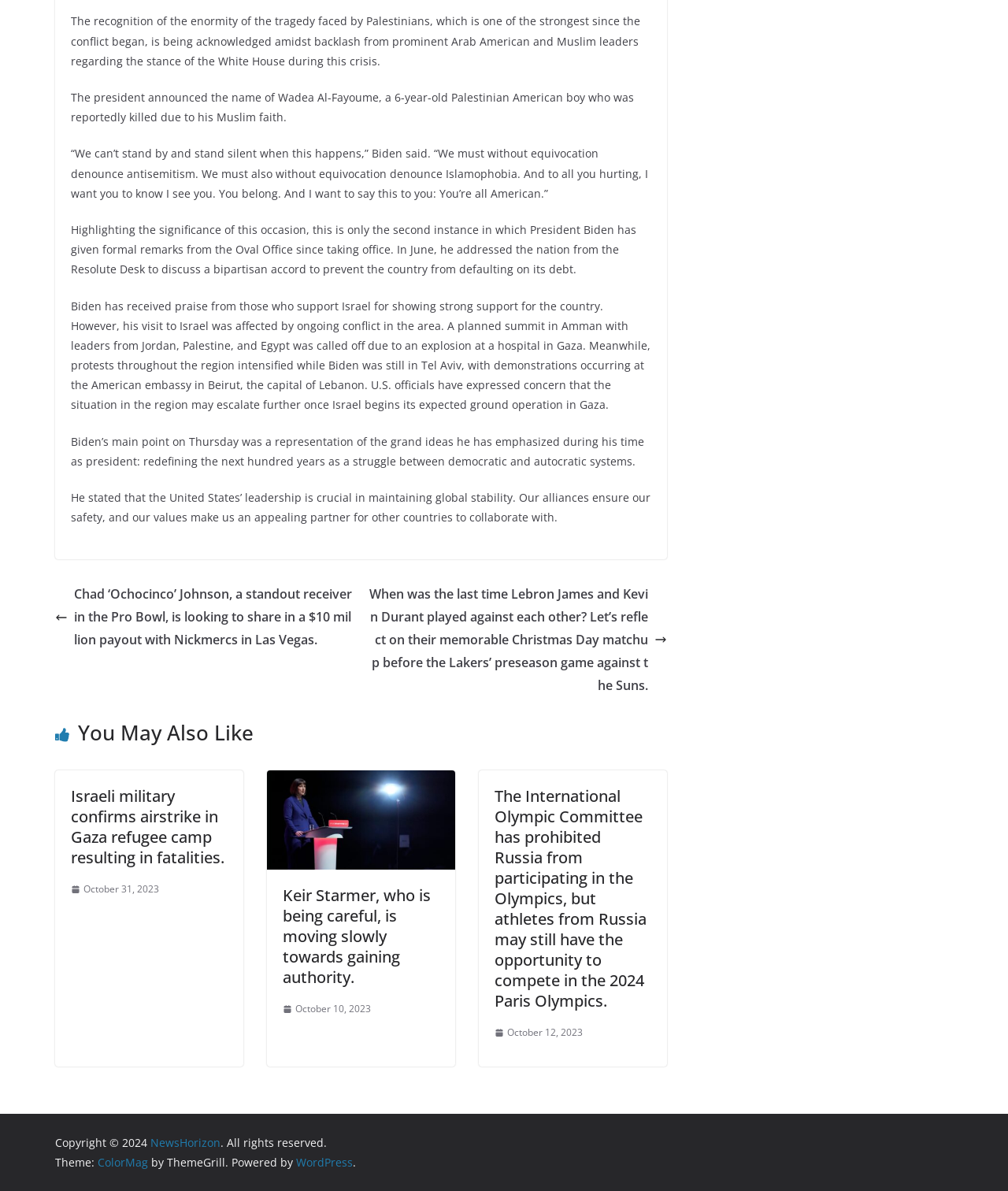Please answer the following question using a single word or phrase: What is the date mentioned in the article as the last time Lebron James and Kevin Durant played against each other?

Christmas Day